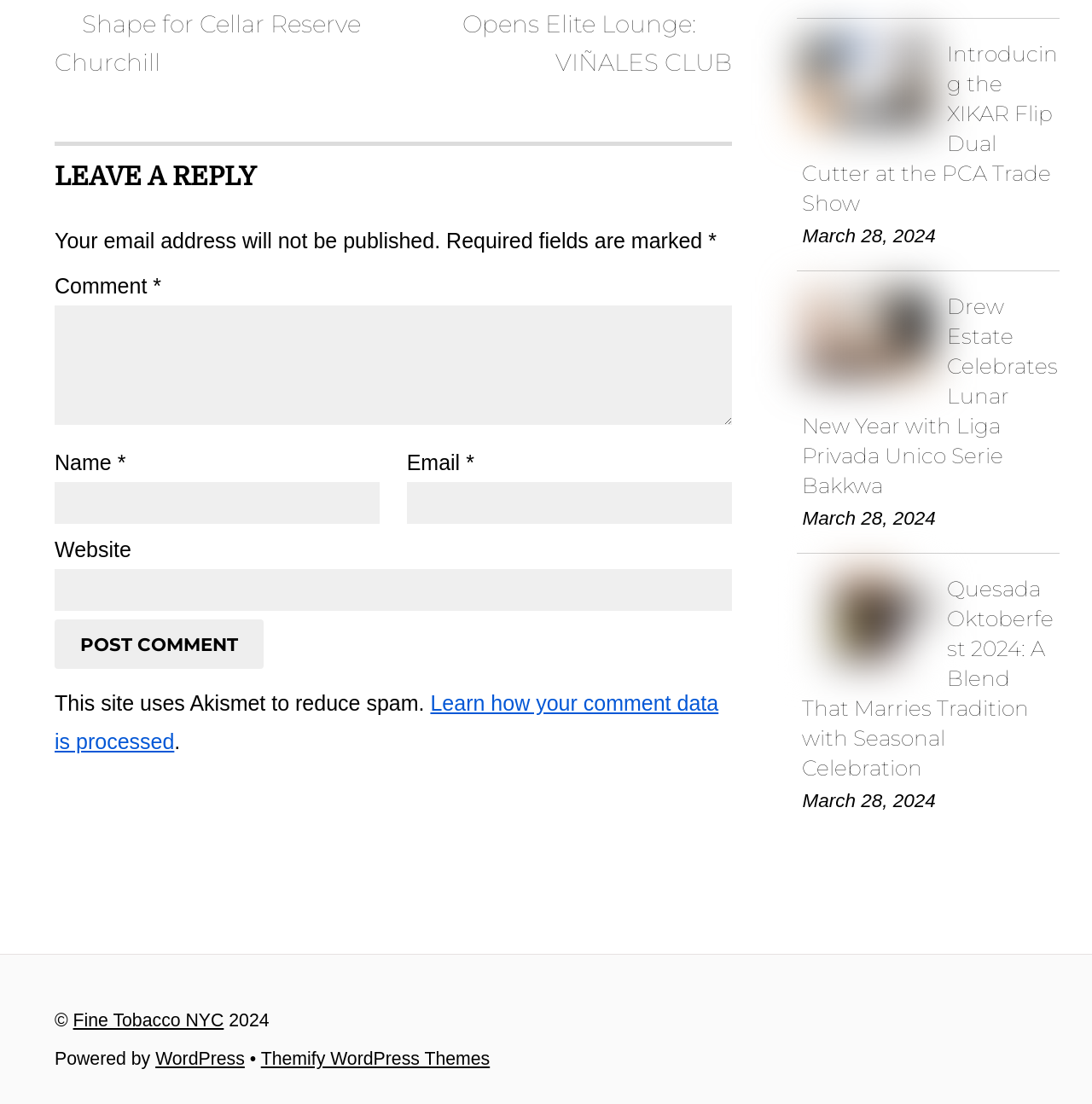Find the bounding box coordinates for the HTML element described in this sentence: "WordPress". Provide the coordinates as four float numbers between 0 and 1, in the format [left, top, right, bottom].

[0.142, 0.95, 0.224, 0.969]